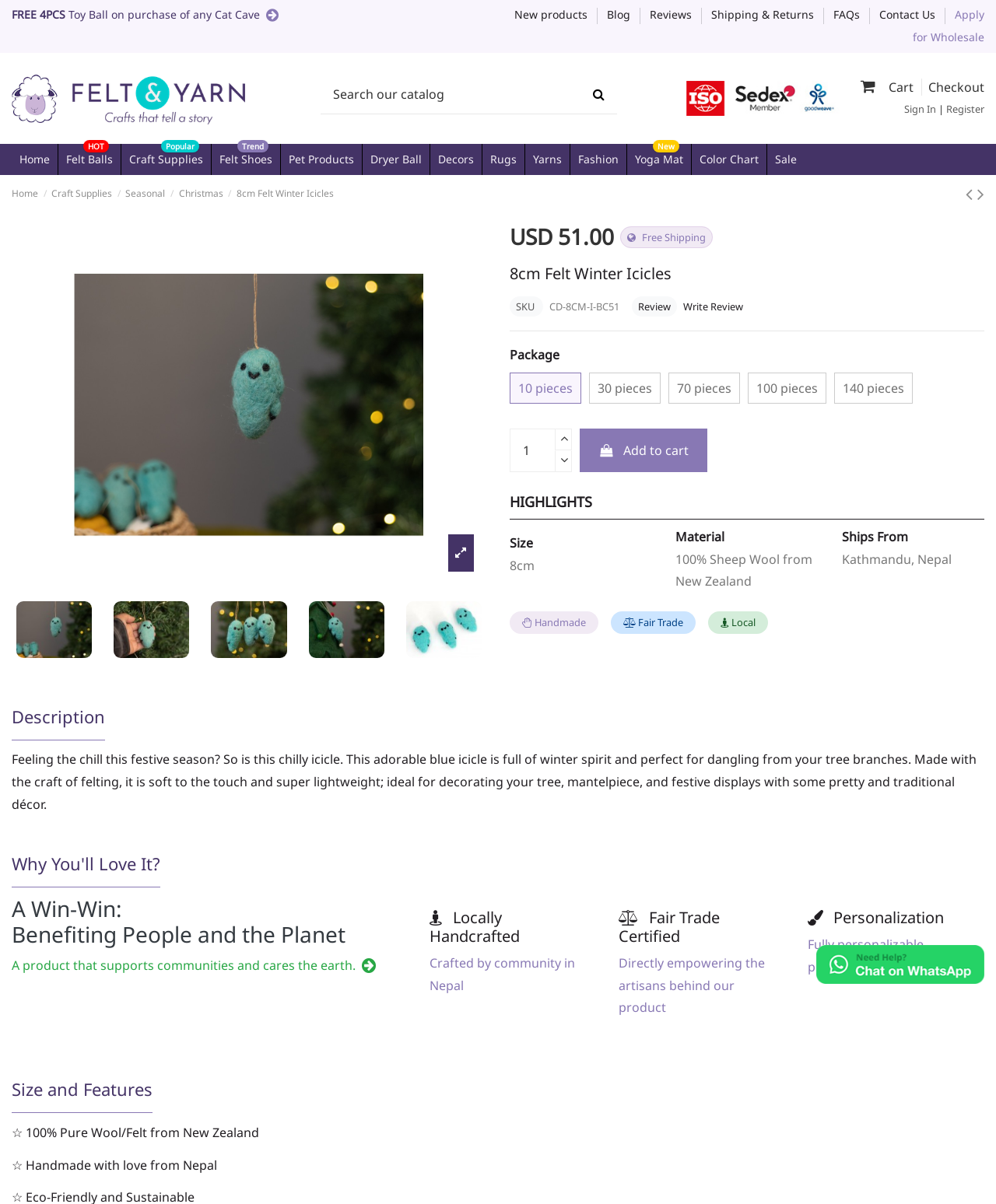What is the price of the 8cm Felt Winter Icicles?
Could you give a comprehensive explanation in response to this question?

The price of the 8cm Felt Winter Icicles can be found on the webpage, specifically in the section where the product details are listed. The price is displayed as 'USD $51.00'.